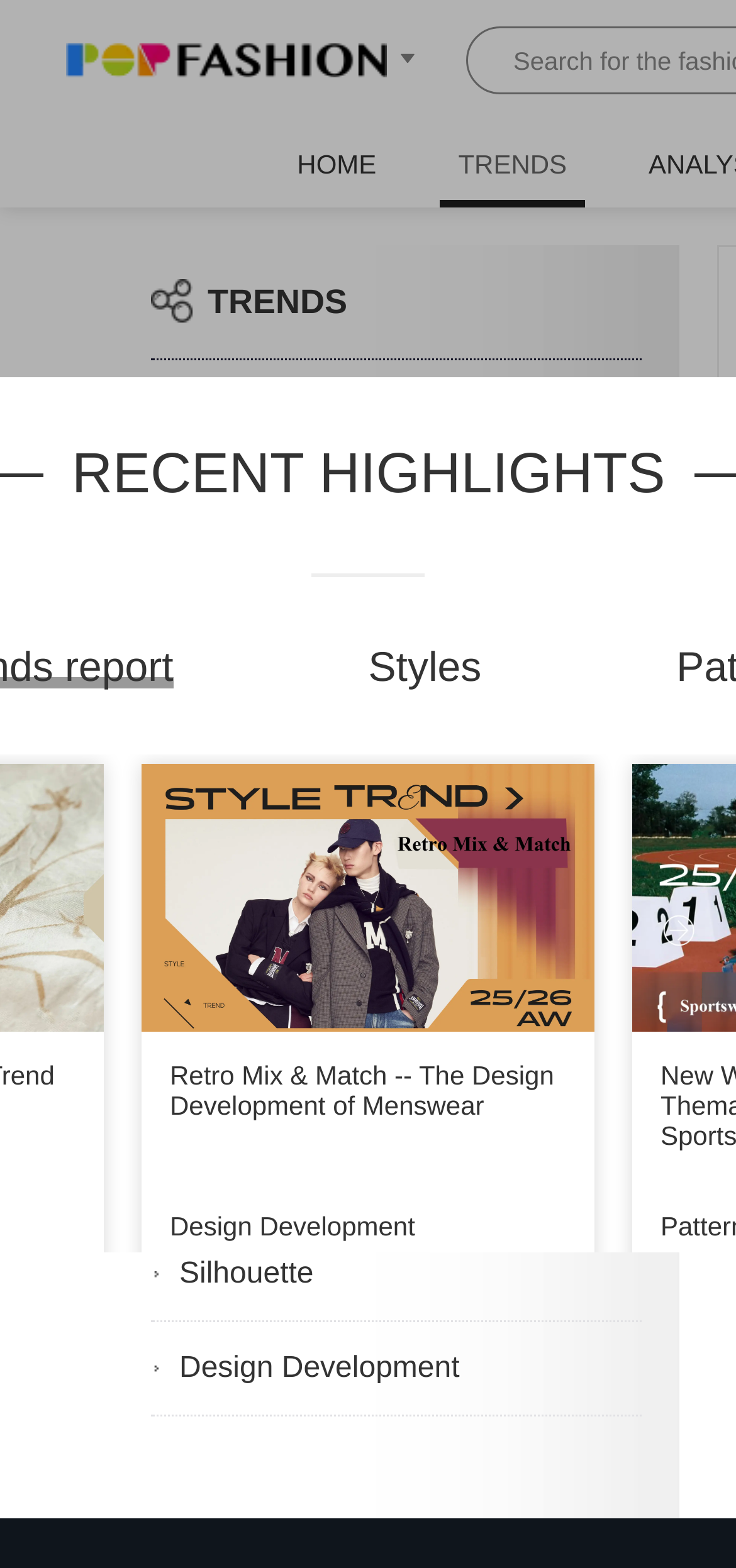What is the label of the button in the top-right corner?
Provide an in-depth and detailed answer to the question.

The button in the top-right corner of the webpage has the label 'REGISTER', indicating that it is a registration button.